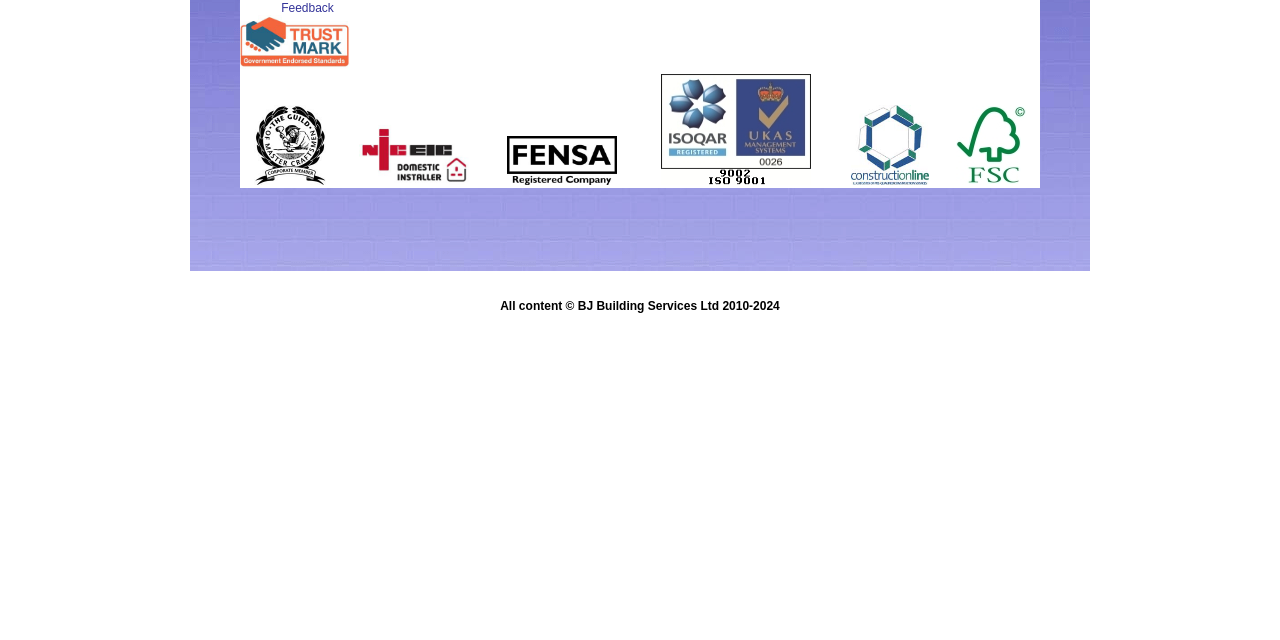Using the given element description, provide the bounding box coordinates (top-left x, top-left y, bottom-right x, bottom-right y) for the corresponding UI element in the screenshot: Feedback

[0.22, 0.002, 0.261, 0.023]